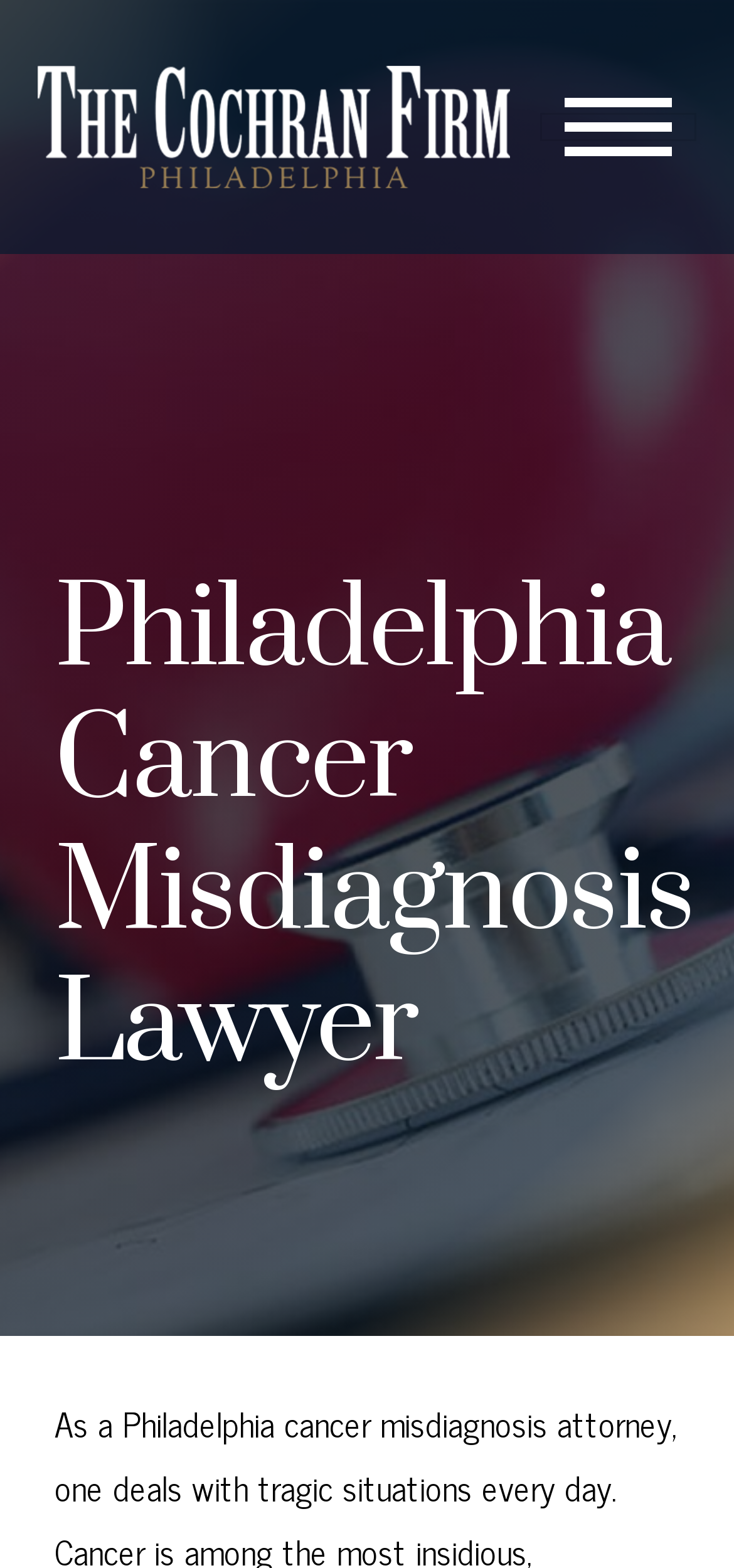Explain in detail what is displayed on the webpage.

The webpage is about a Philadelphia cancer misdiagnosis attorney at The Cochran Firm. At the top left of the page, there is a link to "Cochran Firm Philadelphia" accompanied by an image with the same name. To the right of this link, there is a button labeled "Toggle navigation". 

Below the top section, there is a menu with five links: "Personal Injury", "Vehicle Accidents", "About Us", "Blog", and "Contact". These links are aligned vertically and take up most of the page's width. The "Personal Injury" and "Vehicle Accidents" links have a dropdown menu. 

At the center of the page, there is a prominent heading that reads "Philadelphia Cancer Misdiagnosis Lawyer". This heading is positioned below the menu and takes up a significant portion of the page's height.